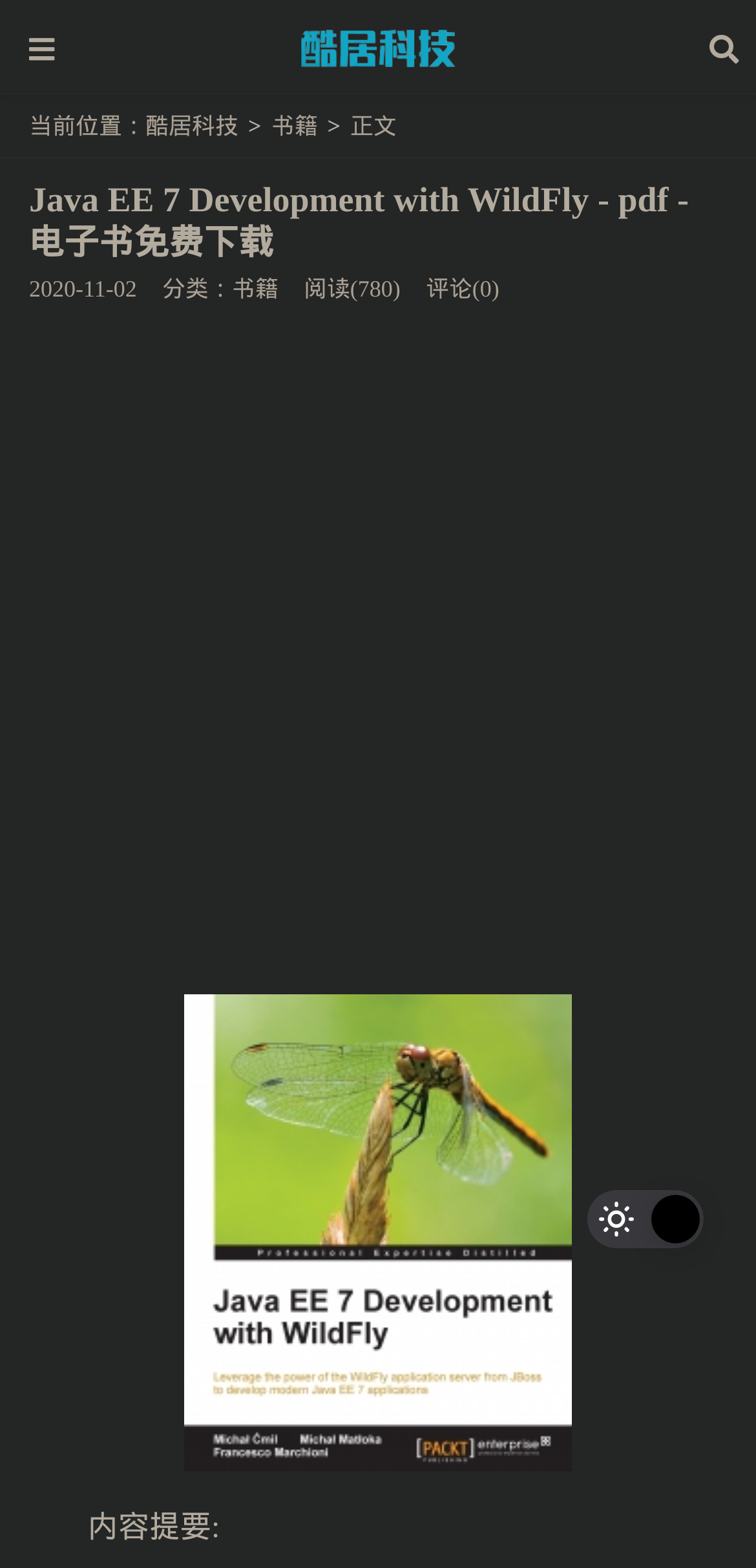Please look at the image and answer the question with a detailed explanation: What is the date of publication of this book?

I found the date of publication of this book by looking at the text '2020-11-02' which is located below the title of the book.